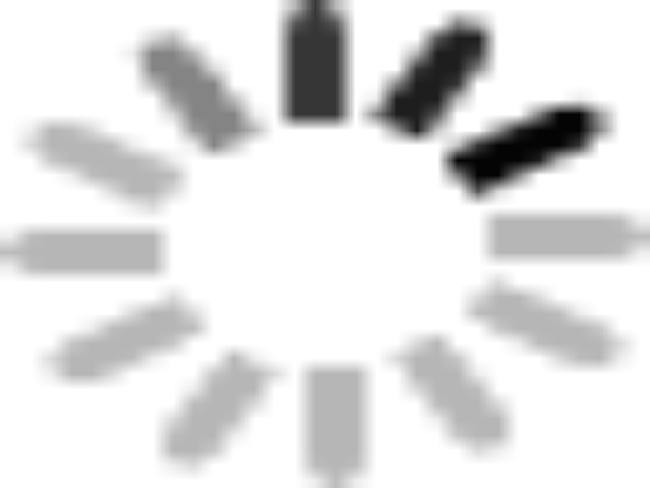What feature of the manufacturing process ensures robust welded points?
Look at the screenshot and provide an in-depth answer.

The manufacturing process utilizes advanced machinery, which ensures that the welded points are robust and adequately finished, thereby enhancing the overall quality of the gabion mesh panel.